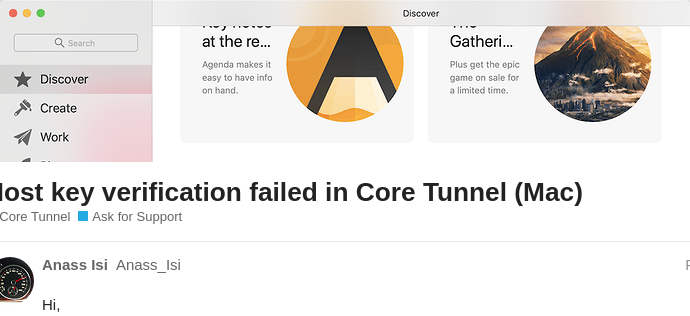Outline with detail what the image portrays.

The image depicts a user interface segment from a community support platform focused on a discussion about the "Host key verification failed in Core Tunnel (Mac)" issue. At the top, there is a header indicating the topic of the post, emphasizing a technical problem with the Core Tunnel application on macOS. Beneath this, a user named Anass Isi introduces their message greeting with "Hi," and provides a detailed explanation of the issue they are facing with the software. The context suggests that this platform is designed to facilitate support and engagement among users experiencing similar challenges. The interface likely features navigation options on the left side, including sections for "Discover," "Create," and "Work," enhancing user interaction within the community.